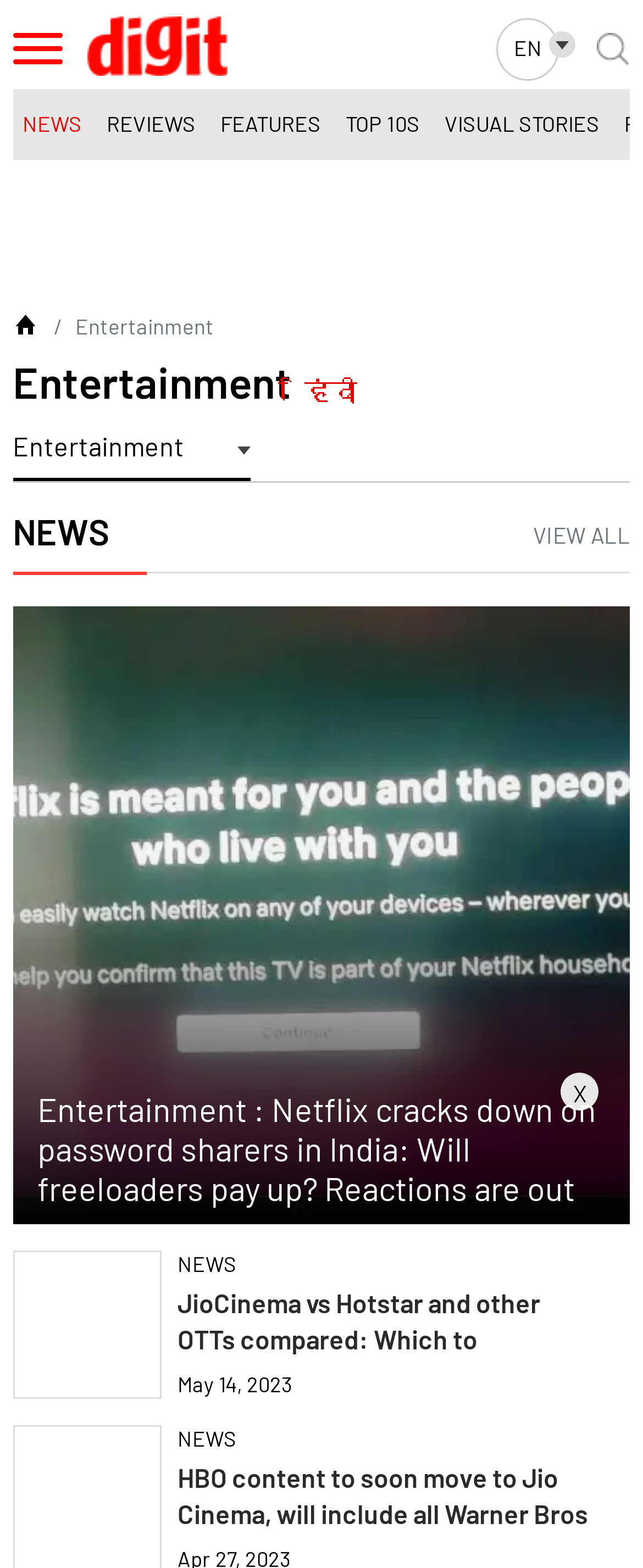Find the bounding box coordinates of the element you need to click on to perform this action: 'Go to Digit homepage'. The coordinates should be represented by four float values between 0 and 1, in the format [left, top, right, bottom].

[0.02, 0.2, 0.058, 0.216]